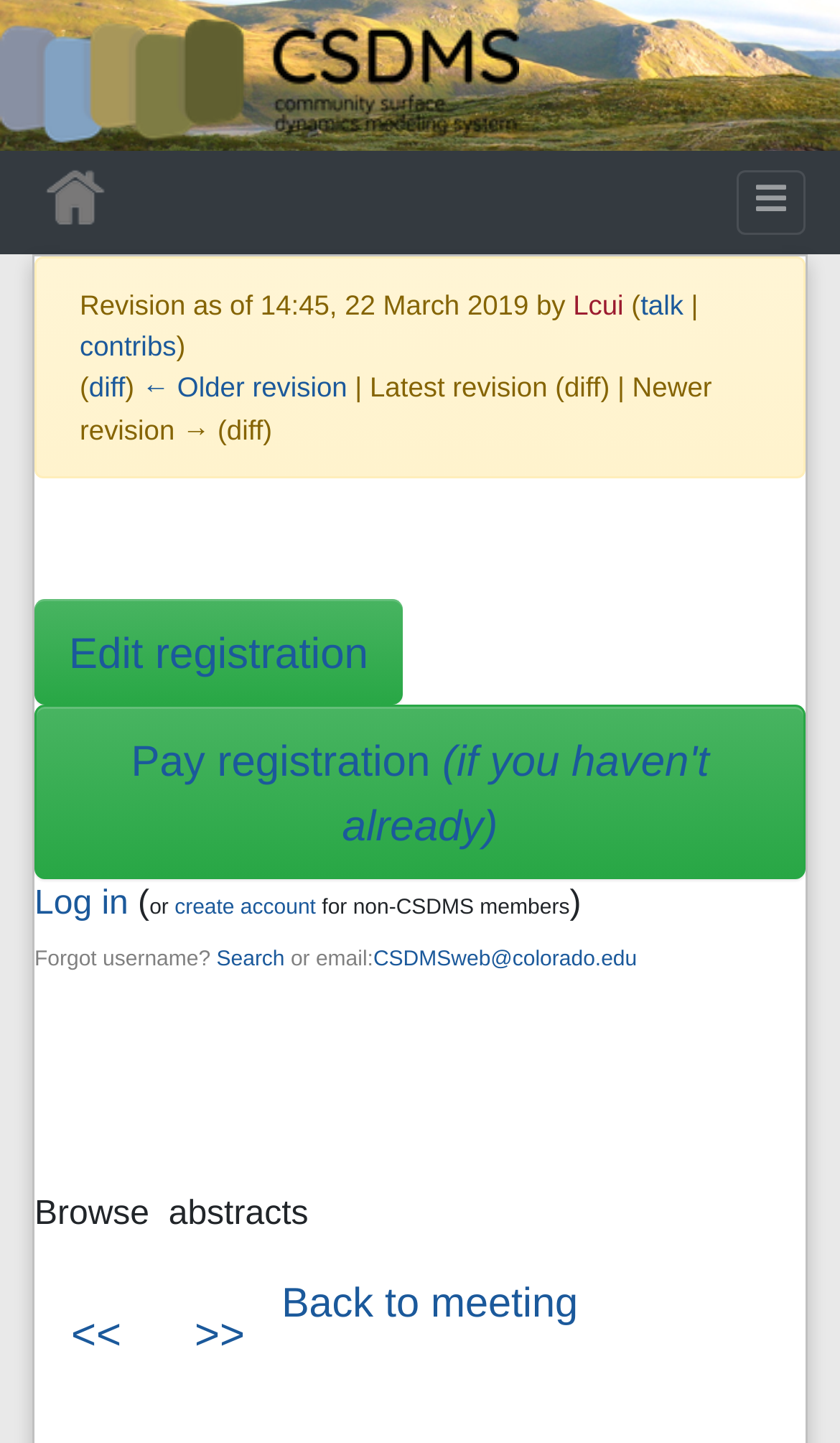Please find the bounding box coordinates for the clickable element needed to perform this instruction: "Back to meeting".

[0.335, 0.889, 0.688, 0.92]